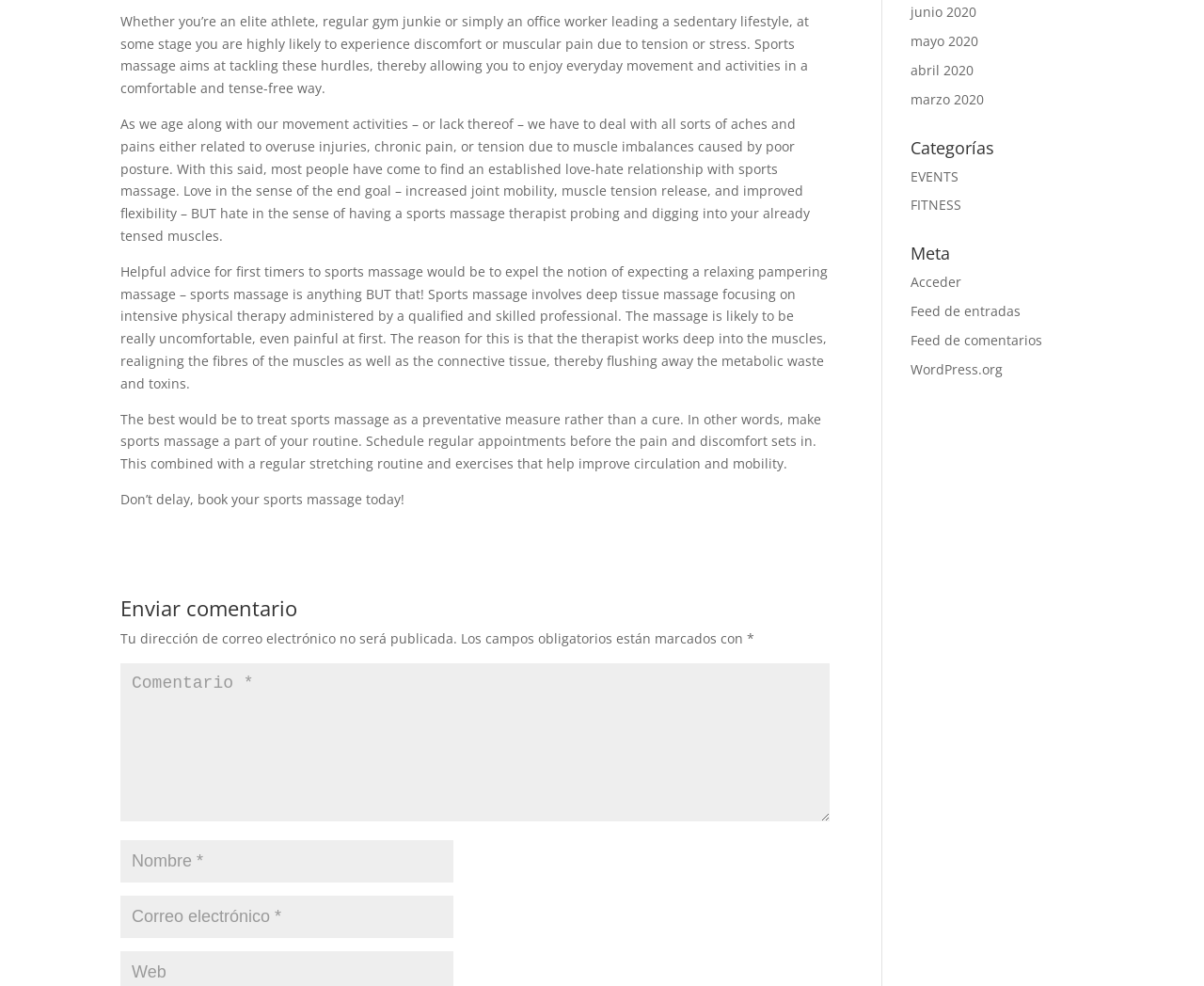Identify the bounding box of the HTML element described as: "FITNESS".

[0.756, 0.199, 0.799, 0.217]